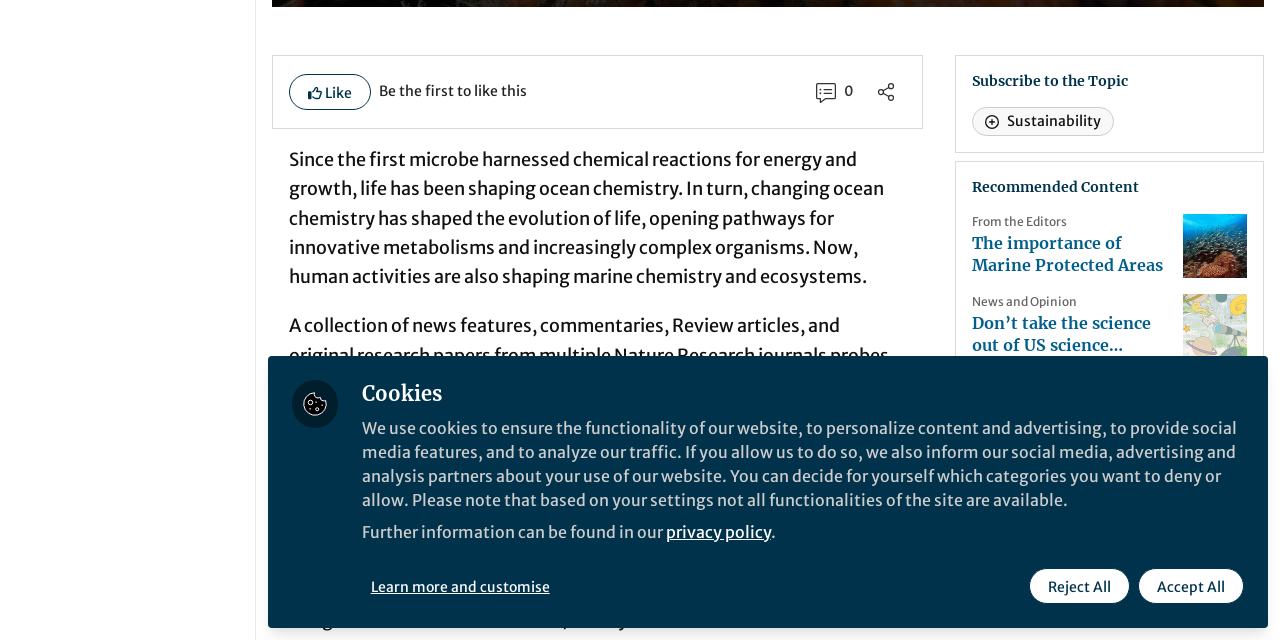Using the provided element description, identify the bounding box coordinates as (top-left x, top-left y, bottom-right x, bottom-right y). Ensure all values are between 0 and 1. Description: En

None